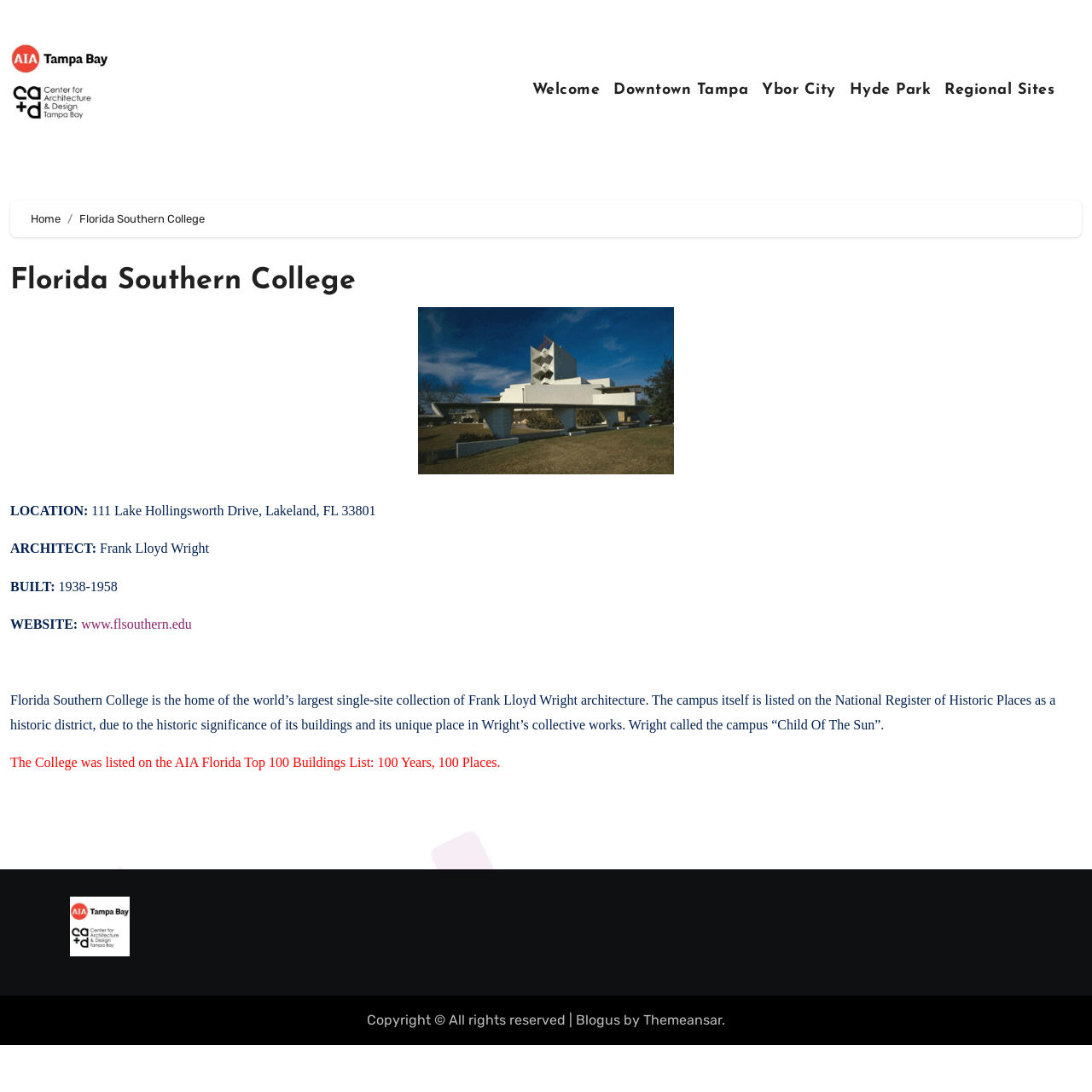Please locate the bounding box coordinates of the element's region that needs to be clicked to follow the instruction: "Go to the 'Home' page". The bounding box coordinates should be provided as four float numbers between 0 and 1, i.e., [left, top, right, bottom].

[0.028, 0.195, 0.055, 0.206]